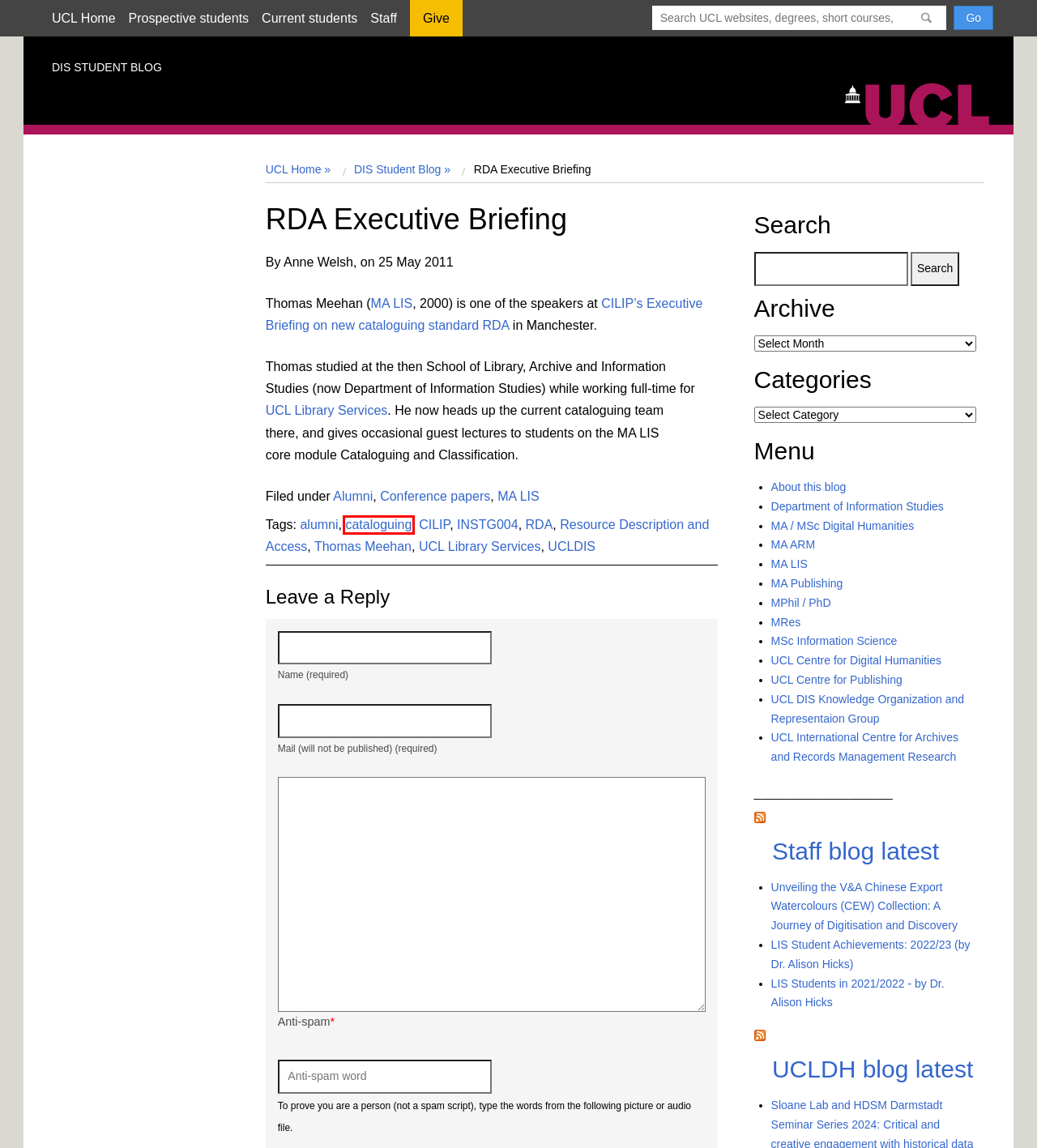Look at the screenshot of the webpage and find the element within the red bounding box. Choose the webpage description that best fits the new webpage that will appear after clicking the element. Here are the candidates:
A. Conference papers |  UCL DIS Student Blog
B. Discover UCL Library Services | Library Services - UCL – University College London
C. cataloguing |  UCL DIS Student Blog
D. About |  UCL DIS Student Blog
E. Resource Description and Access |  UCL DIS Student Blog
F. INSTG004 |  UCL DIS Student Blog
G. UCLDIS |  UCL DIS Student Blog
H. LIS Students in 2021/2022 – by Dr. Alison Hicks |  UCL DIS Staff Blog

C